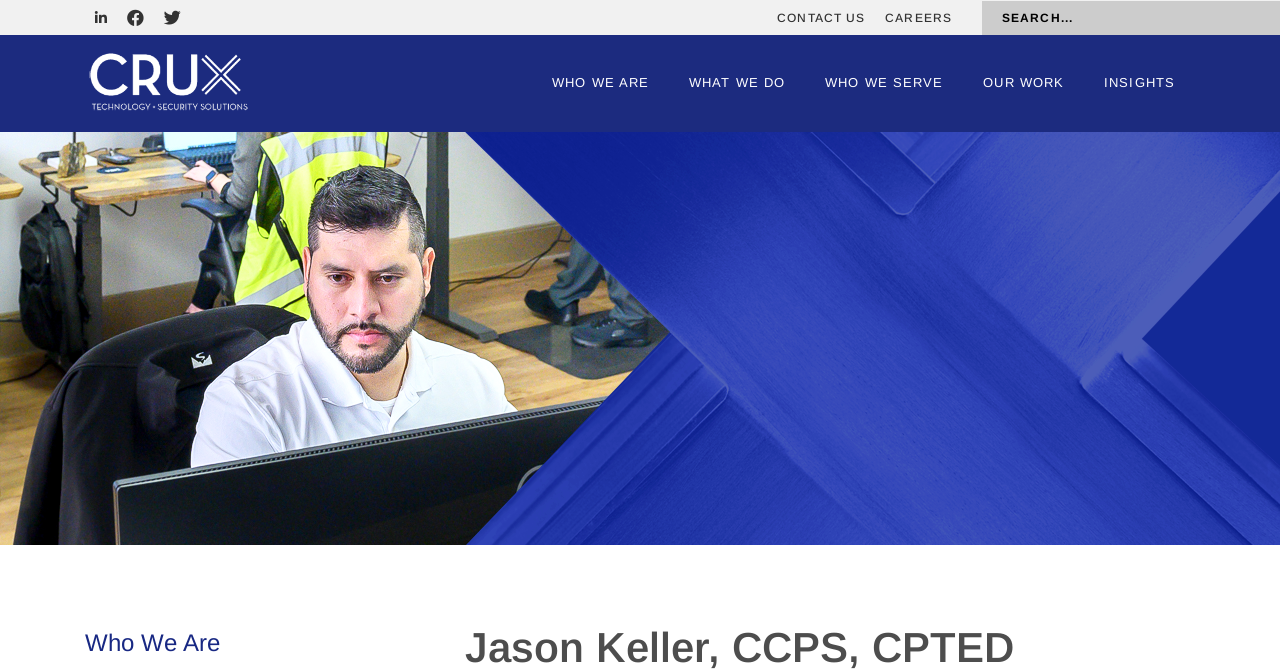Given the description: "Insights", determine the bounding box coordinates of the UI element. The coordinates should be formatted as four float numbers between 0 and 1, [left, top, right, bottom].

[0.847, 0.112, 0.934, 0.156]